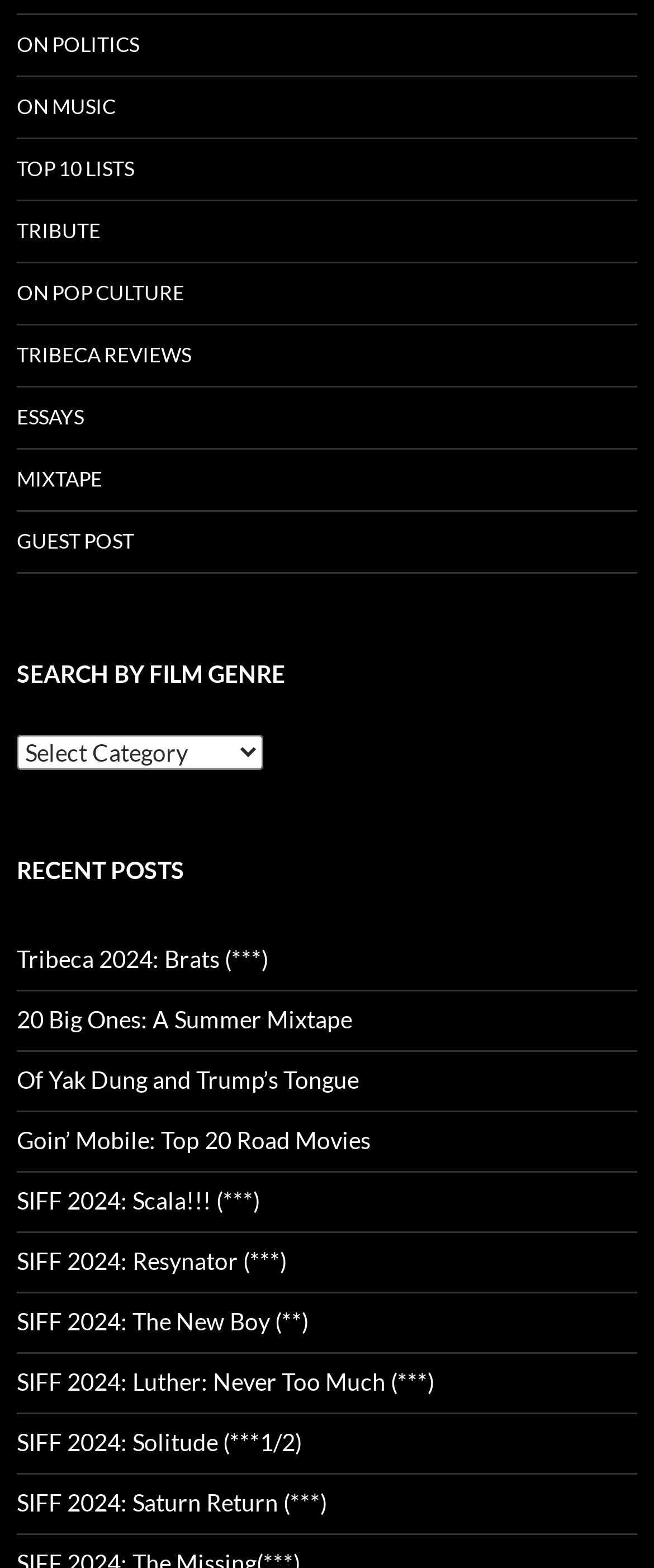Please specify the coordinates of the bounding box for the element that should be clicked to carry out this instruction: "Search by film genre". The coordinates must be four float numbers between 0 and 1, formatted as [left, top, right, bottom].

[0.026, 0.469, 0.403, 0.491]